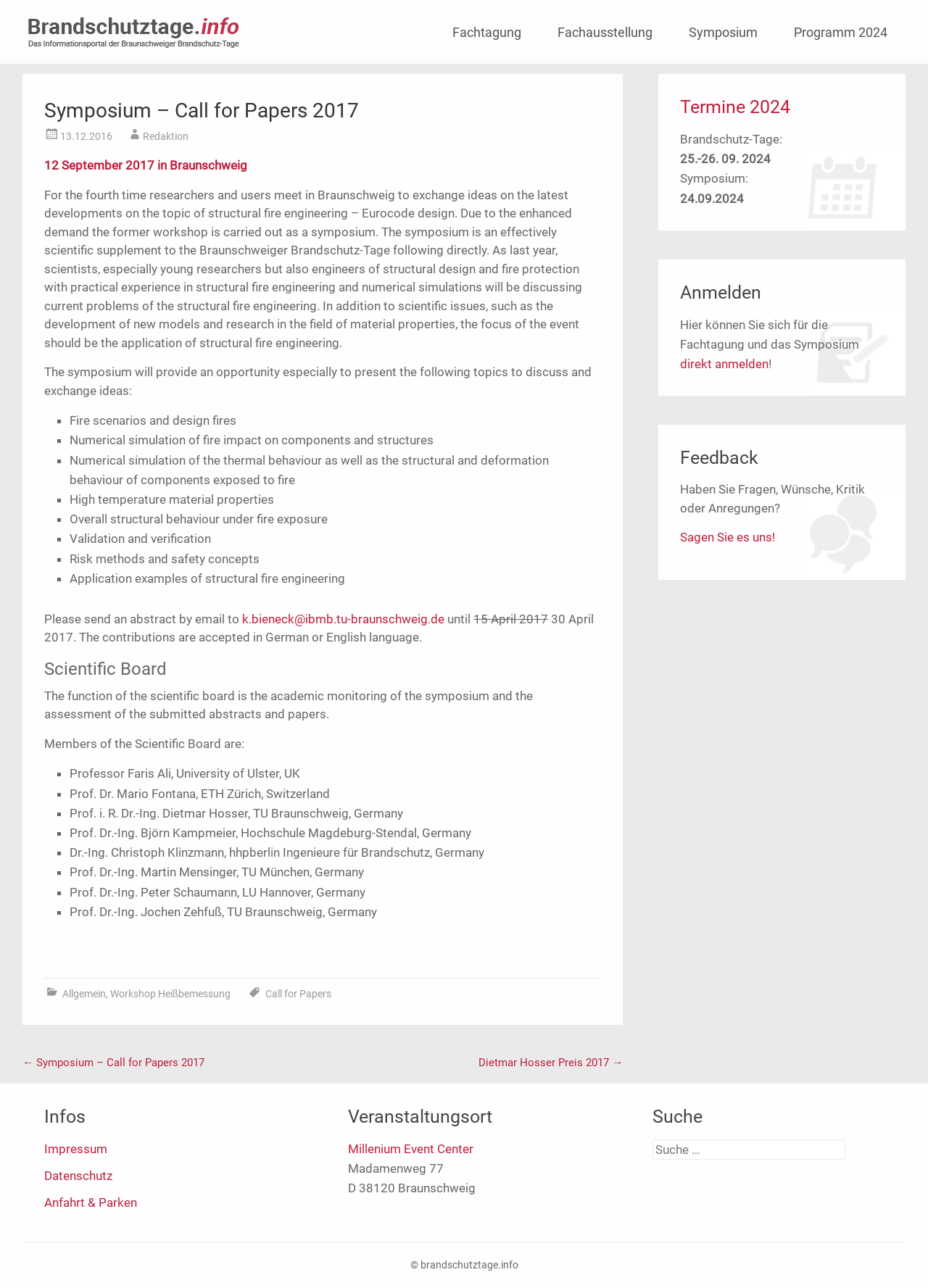Please identify the bounding box coordinates of the area I need to click to accomplish the following instruction: "Click on the News & Resources link".

None